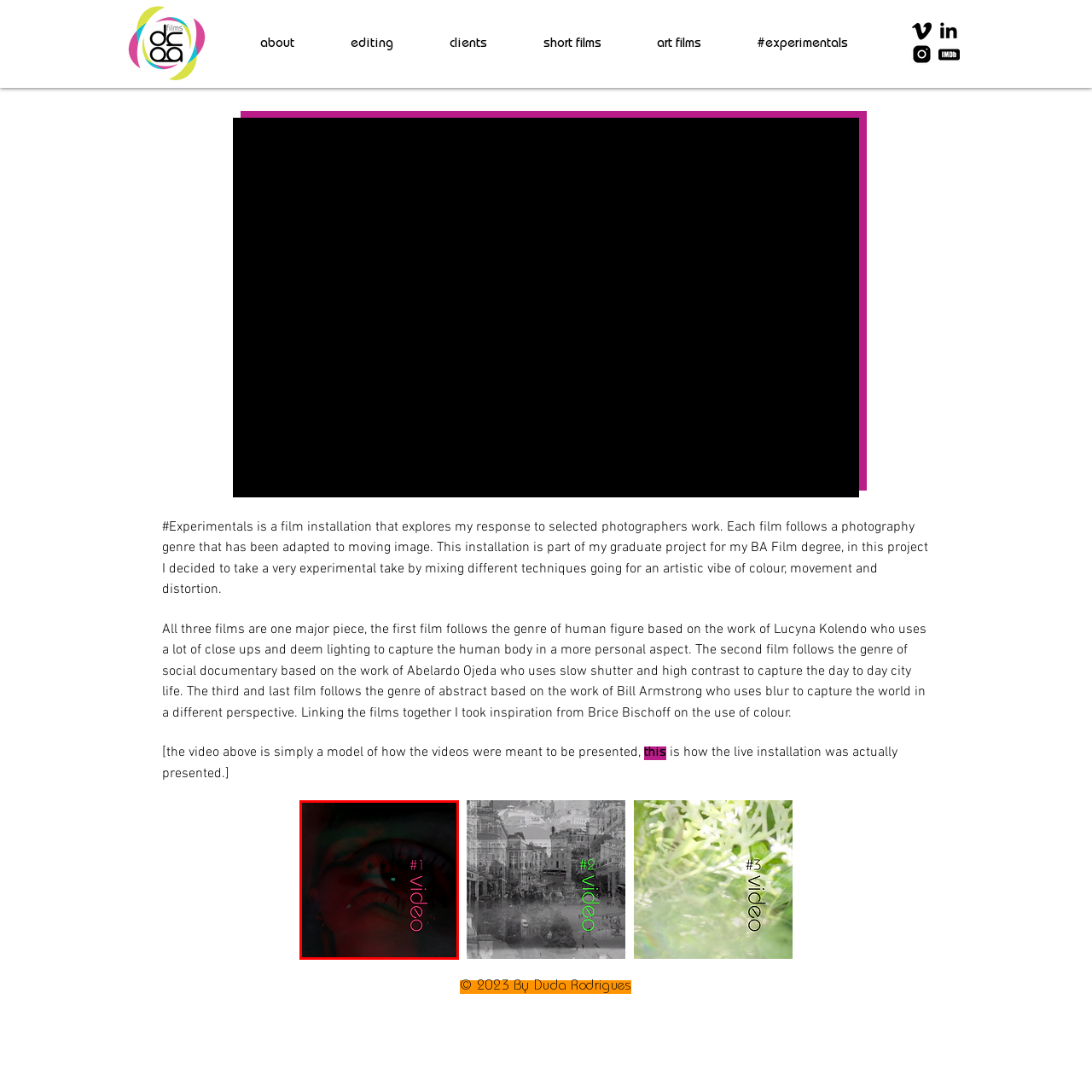What is the mood of the image?
Examine the portion of the image surrounded by the red bounding box and deliver a detailed answer to the question.

The caption describes the mood of the image as enhanced by a dark, blurred background, suggesting an abstract aesthetic combined with a sense of intimacy.